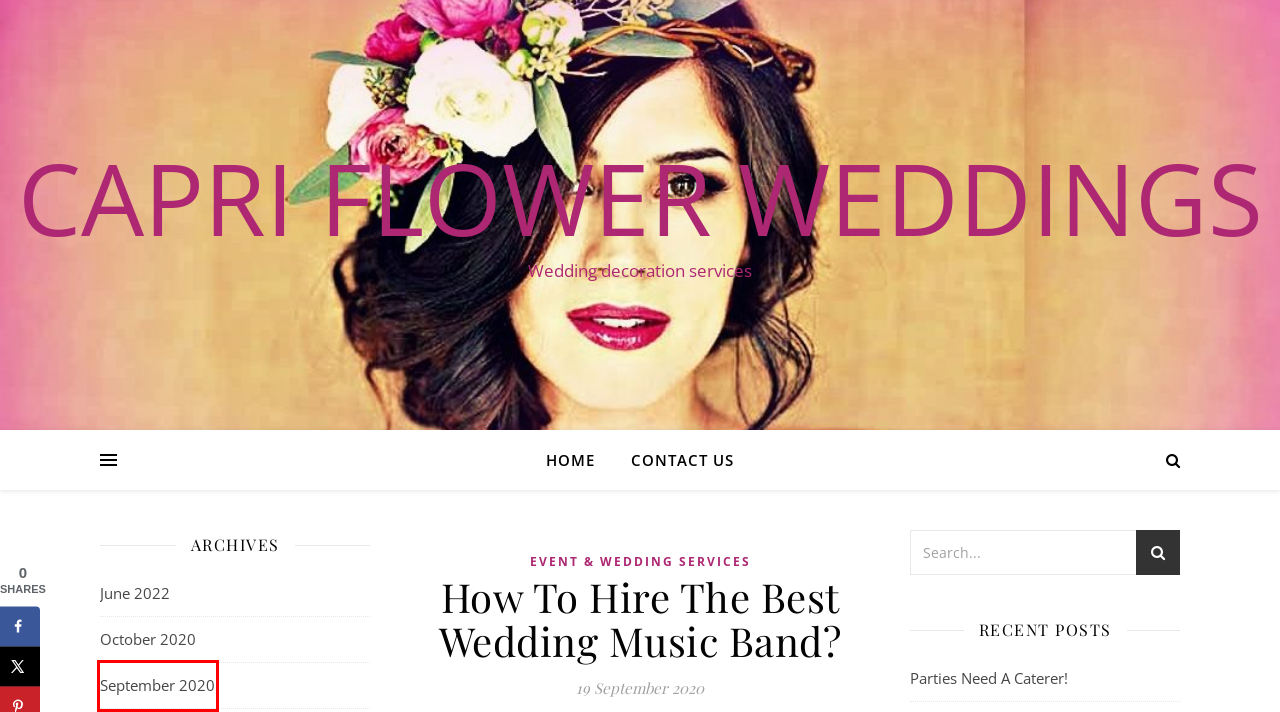You have been given a screenshot of a webpage, where a red bounding box surrounds a UI element. Identify the best matching webpage description for the page that loads after the element in the bounding box is clicked. Options include:
A. Event & Wedding Services – Capri Flower Weddings
B. Contact Us – Capri Flower Weddings
C. October 2020 – Capri Flower Weddings
D. Sustainable Catering Choices And Their Importance In The Modern World – Capri Flower Weddings
E. September 2020 – Capri Flower Weddings
F. June 2022 – Capri Flower Weddings
G. Capri Flower Weddings – Wedding decoration services
H. Parties Need A Caterer! – Capri Flower Weddings

E